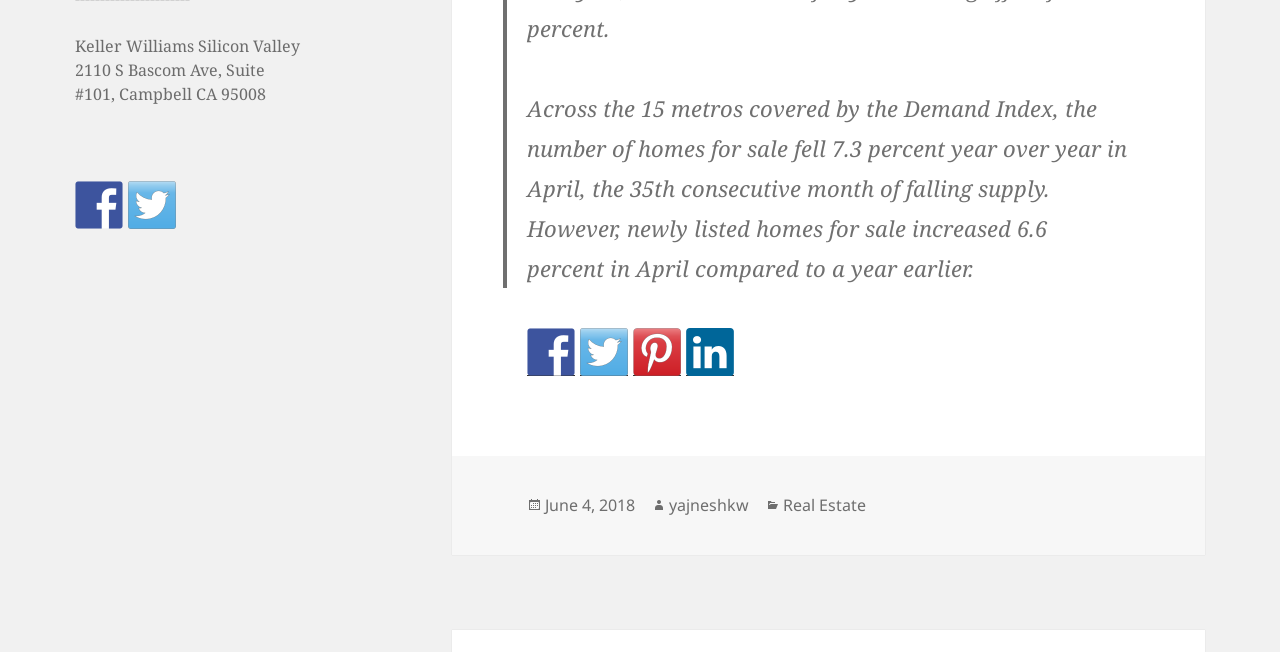Pinpoint the bounding box coordinates of the area that should be clicked to complete the following instruction: "Explore the Real Estate category". The coordinates must be given as four float numbers between 0 and 1, i.e., [left, top, right, bottom].

[0.612, 0.758, 0.677, 0.794]